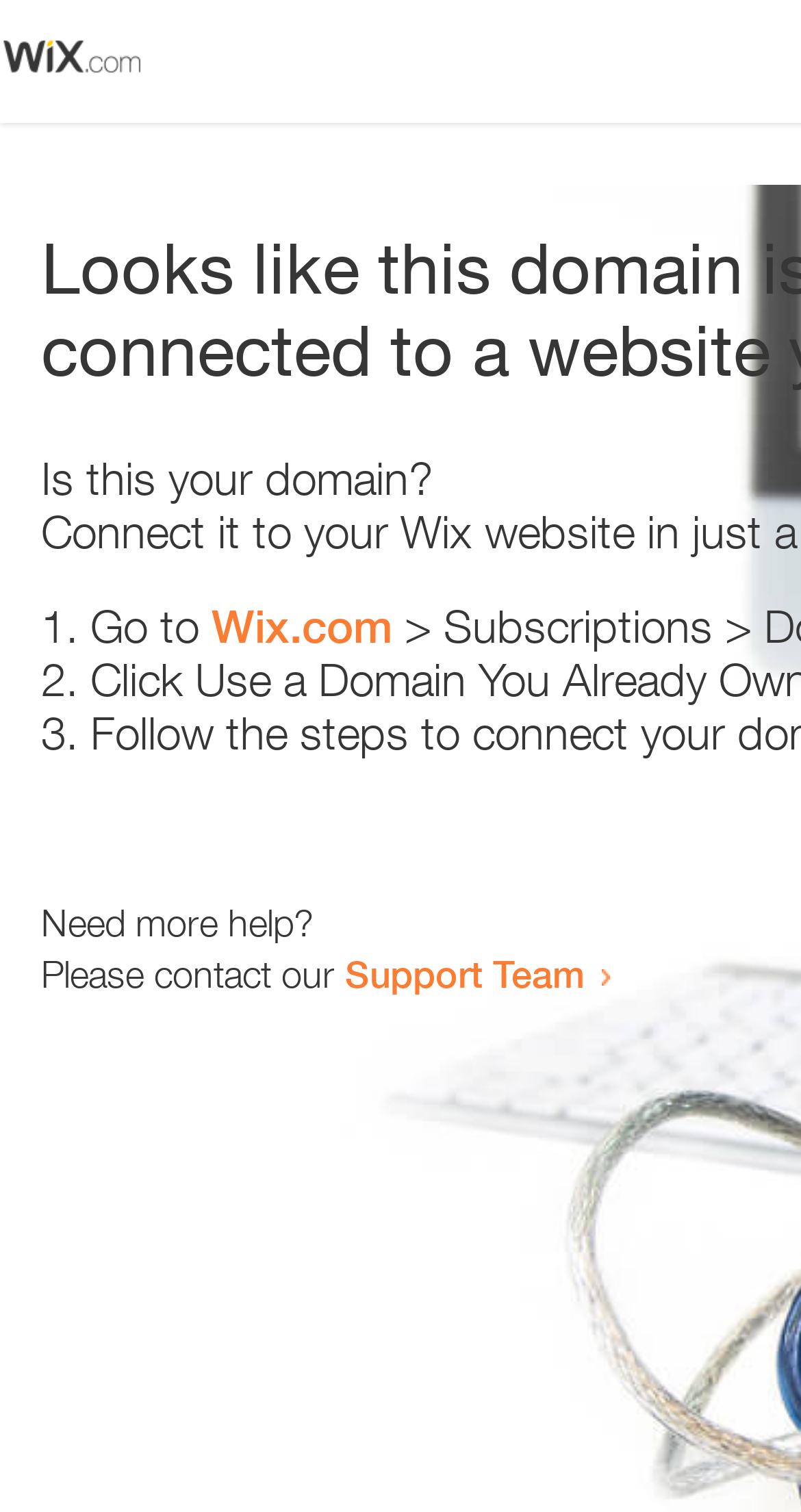Describe every aspect of the webpage in a detailed manner.

The webpage appears to be an error page, with a small image at the top left corner. Below the image, there is a heading that reads "Is this your domain?" centered on the page. 

Underneath the heading, there is a numbered list with three items. The first item starts with "1." and is followed by the text "Go to" and a link to "Wix.com". The second item starts with "2." and the third item starts with "3.", but their contents are not specified. 

At the bottom of the page, there is a section that provides additional help options. It starts with the text "Need more help?" and is followed by a sentence that reads "Please contact our". This sentence is completed with a link to the "Support Team".